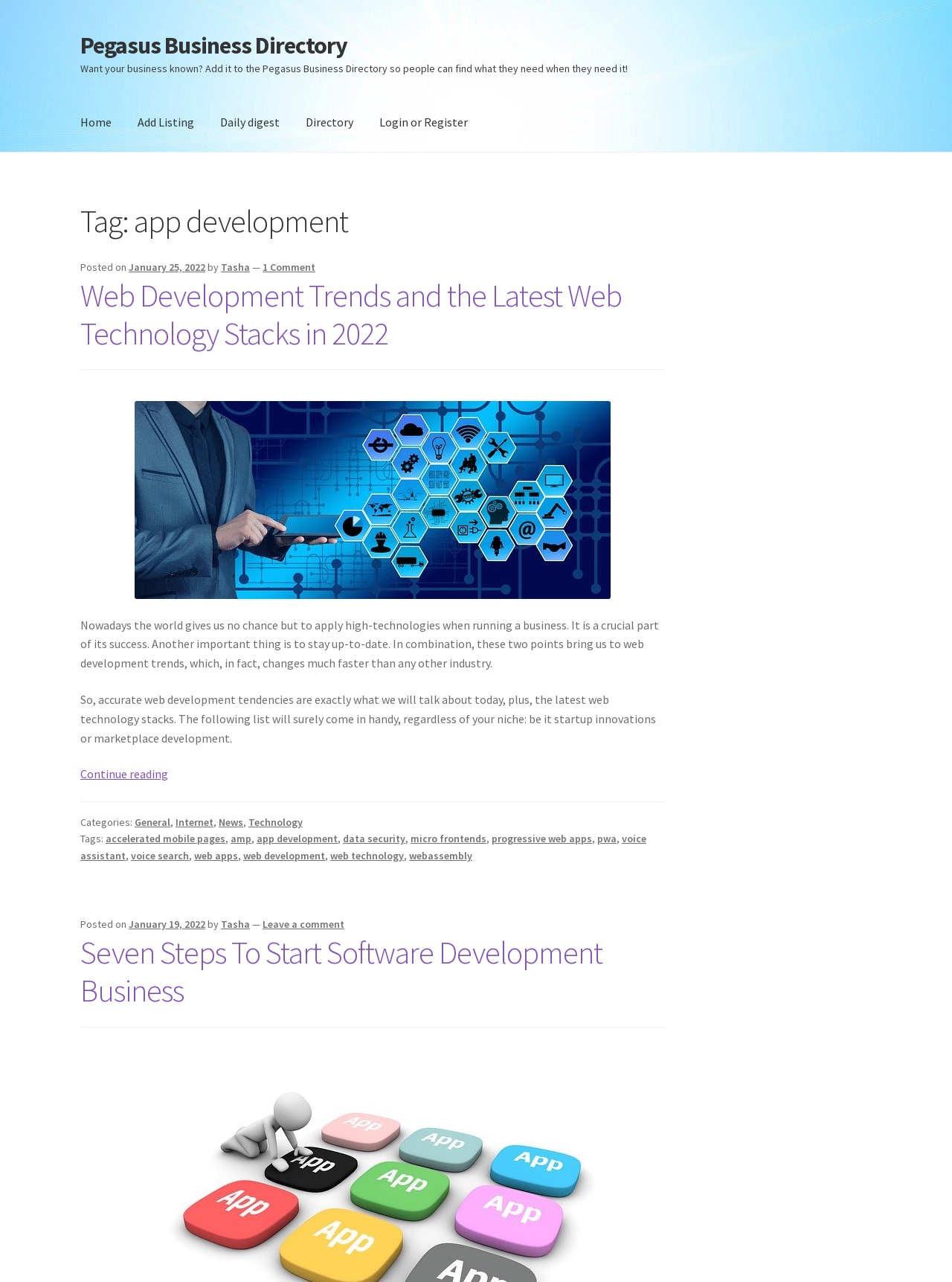Generate a thorough explanation of the webpage's elements.

The webpage is about the Pegasus Business Directory, with a focus on app development. At the top, there are two "Skip to" links, followed by a link to the Pegasus Business Directory and a brief description of the directory's purpose. Below this, there is a primary navigation menu with links to various sections, including Home, Add Listing, Daily Digest, Directory, and Login or Register.

The main content of the page is divided into two sections, each with a heading, article, and links to related categories and tags. The first section has a heading "Tag: app development" and features an article titled "Web Development Trends and the Latest Web Technology Stacks in 2022". The article discusses the importance of staying up-to-date with web development trends and lists the latest web technology stacks. There is a figure below the article, followed by a "Continue reading" link.

The second section has a similar structure, with a heading and an article titled "Seven Steps To Start Software Development Business". This article provides guidance on starting a software development business.

Throughout the page, there are links to various categories, including General, Internet, News, and Technology, as well as tags such as accelerated mobile pages, app development, data security, and web development. The page also features a time stamp and author information for each article.